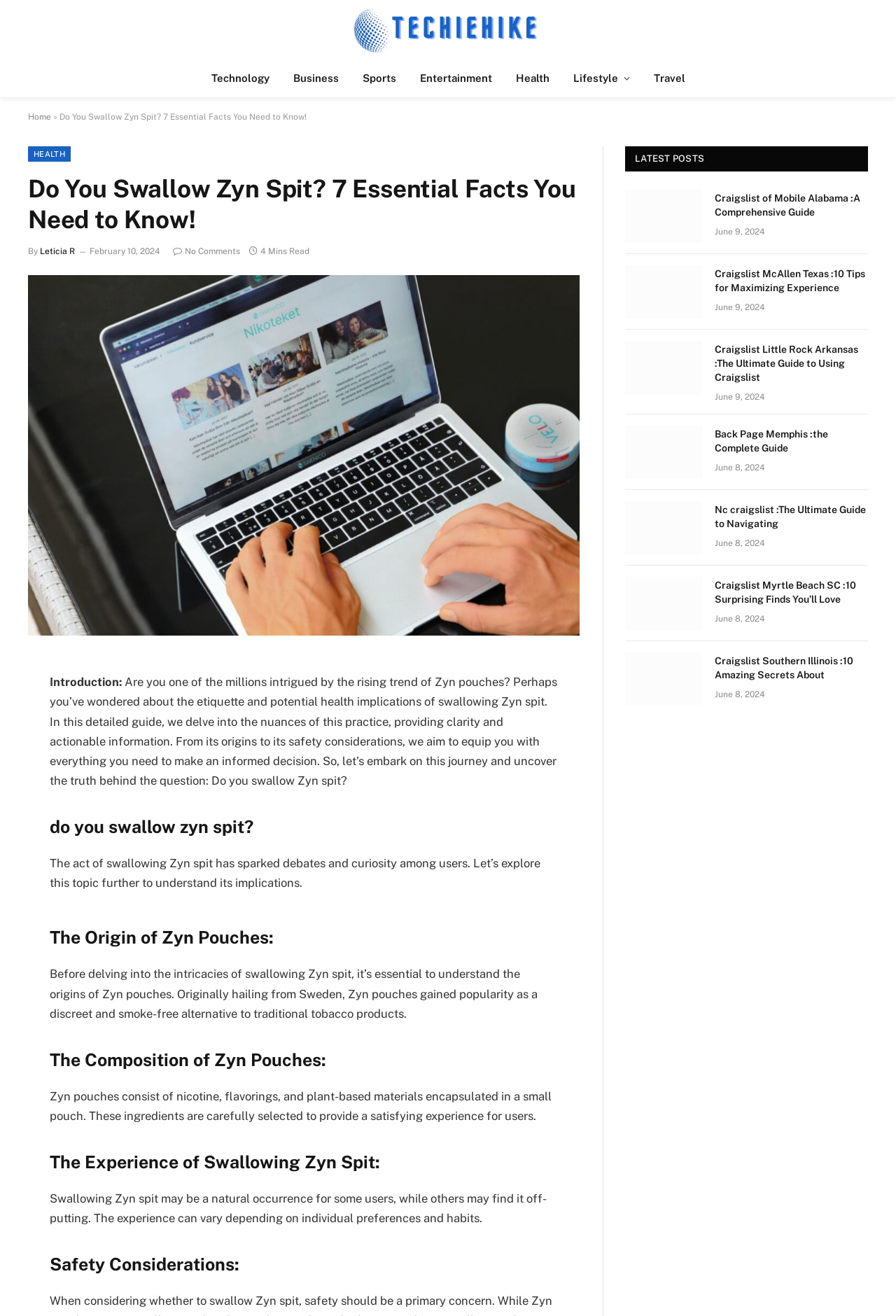Pinpoint the bounding box coordinates of the clickable element needed to complete the instruction: "Click on the 'Lifestyle' link". The coordinates should be provided as four float numbers between 0 and 1: [left, top, right, bottom].

[0.626, 0.045, 0.716, 0.074]